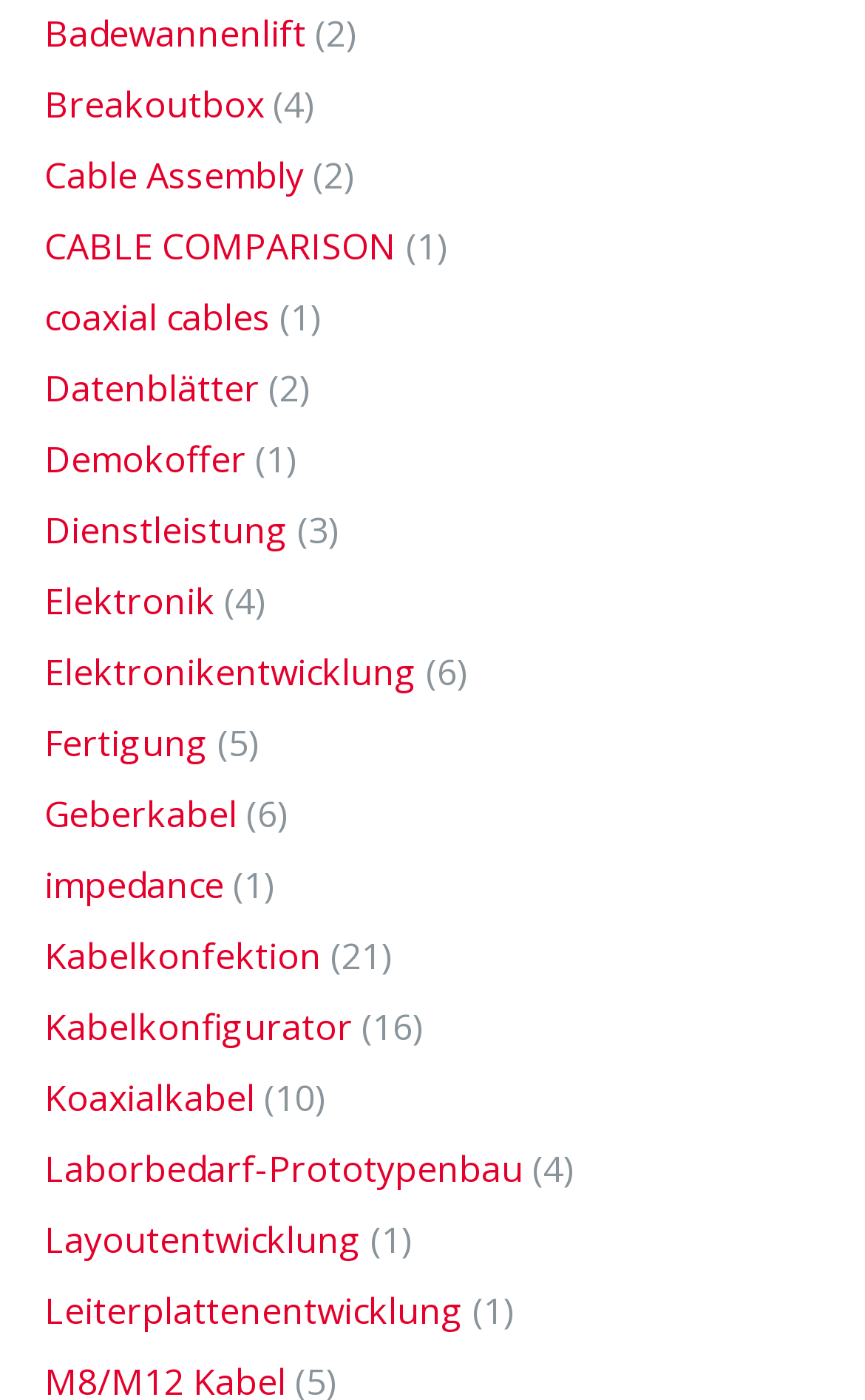Determine the bounding box coordinates of the region I should click to achieve the following instruction: "Learn about Kabelkonfigurator". Ensure the bounding box coordinates are four float numbers between 0 and 1, i.e., [left, top, right, bottom].

[0.051, 0.716, 0.408, 0.751]